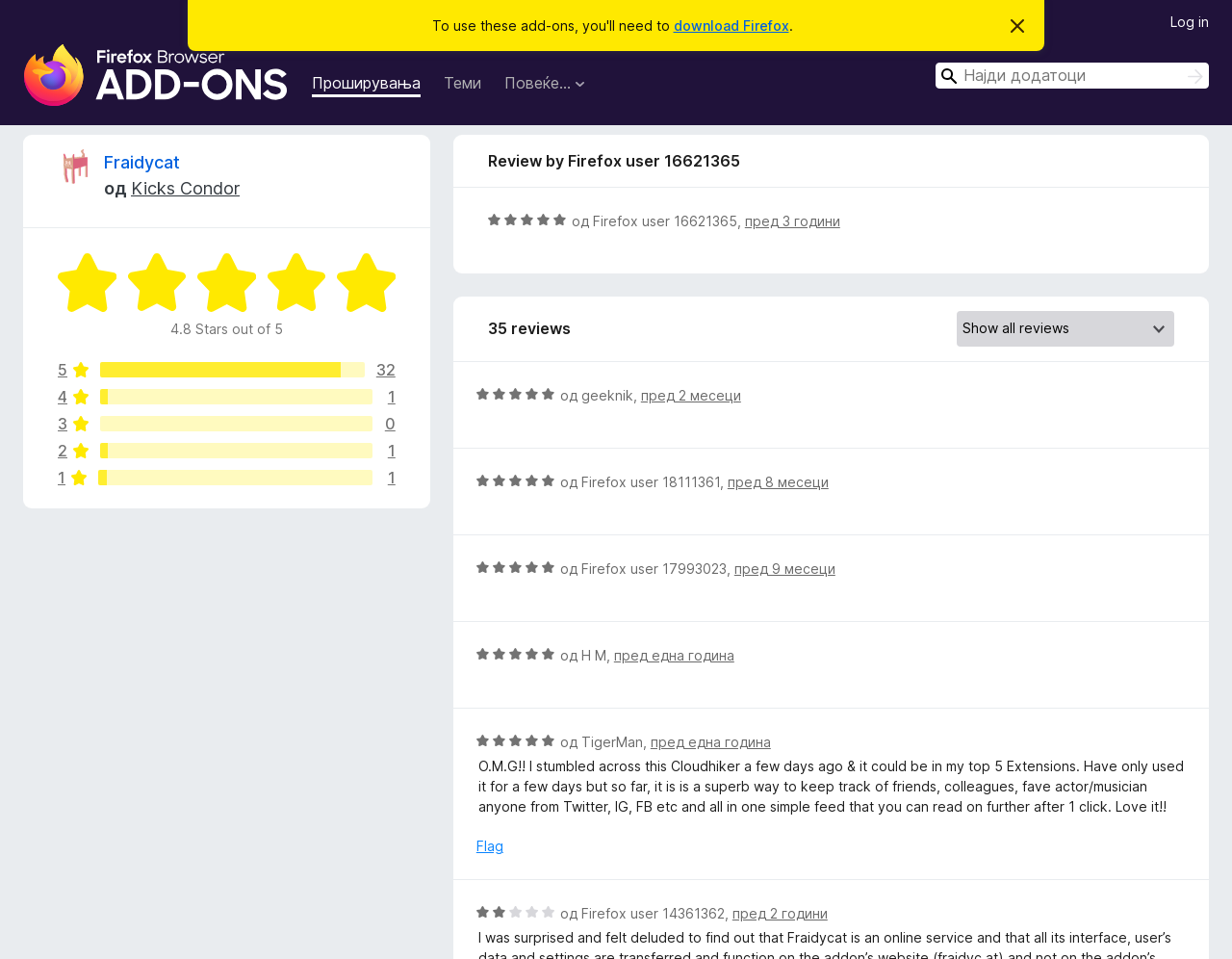What is the name of the add-on being reviewed? Using the information from the screenshot, answer with a single word or phrase.

Fraidycat